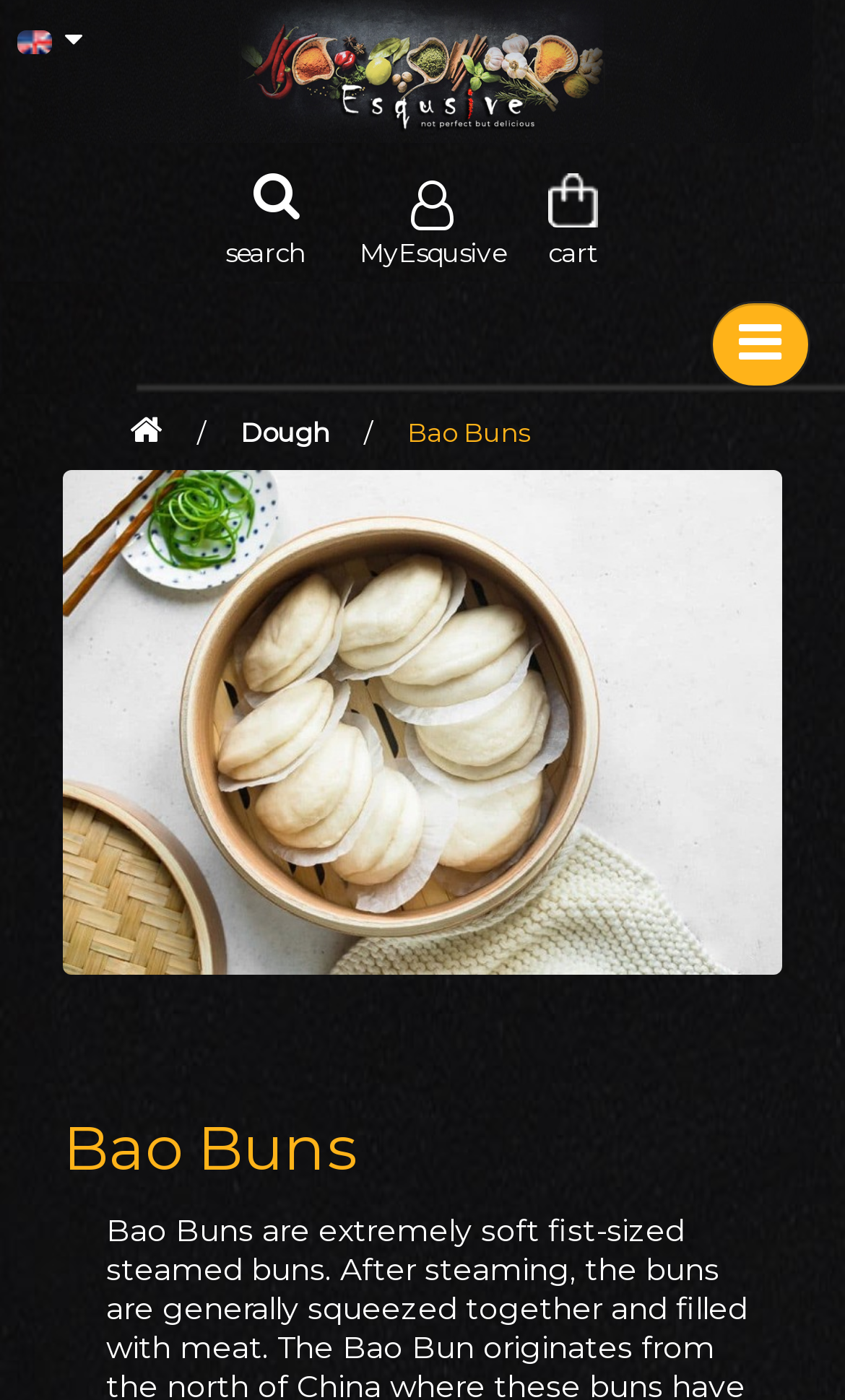Please specify the bounding box coordinates for the clickable region that will help you carry out the instruction: "search".

[0.267, 0.169, 0.362, 0.192]